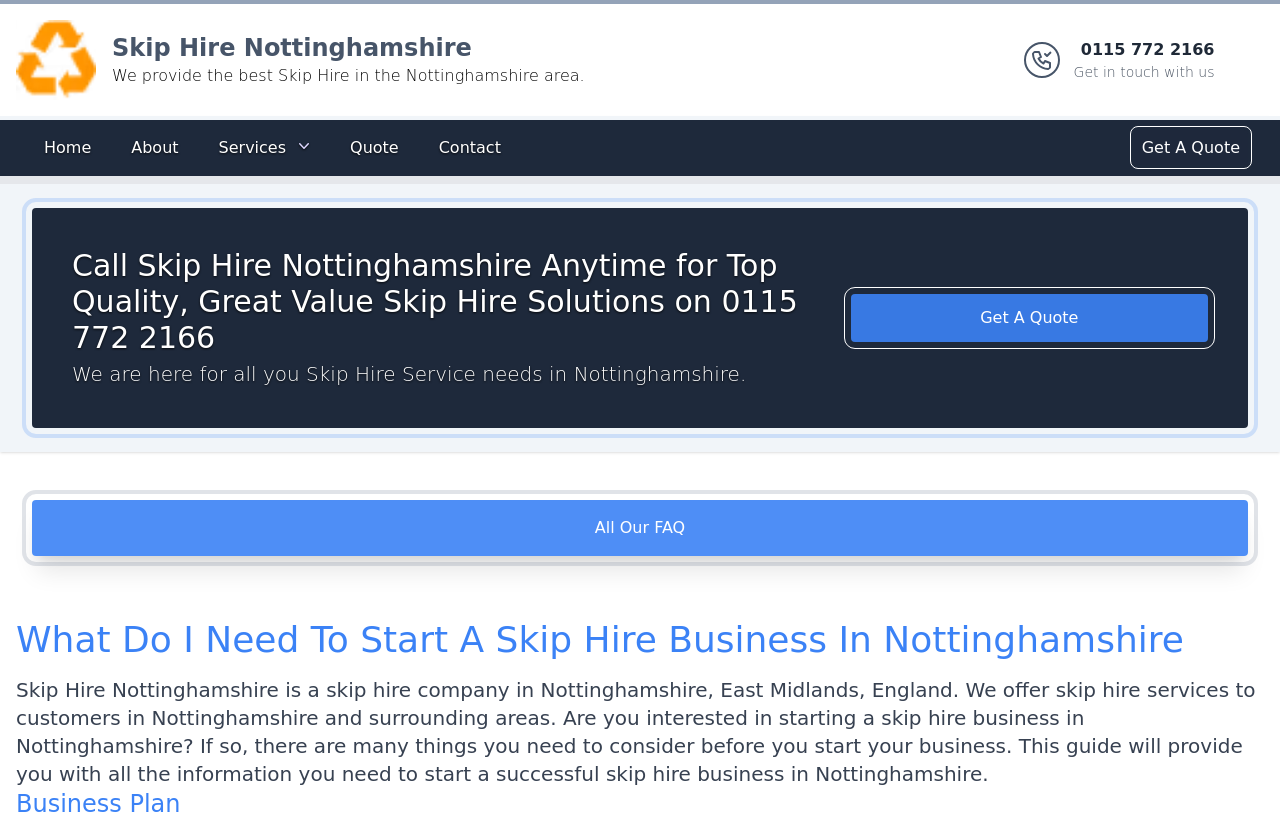Please mark the clickable region by giving the bounding box coordinates needed to complete this instruction: "Click the Skip Hire Nottinghamshire logo".

[0.012, 0.024, 0.075, 0.12]